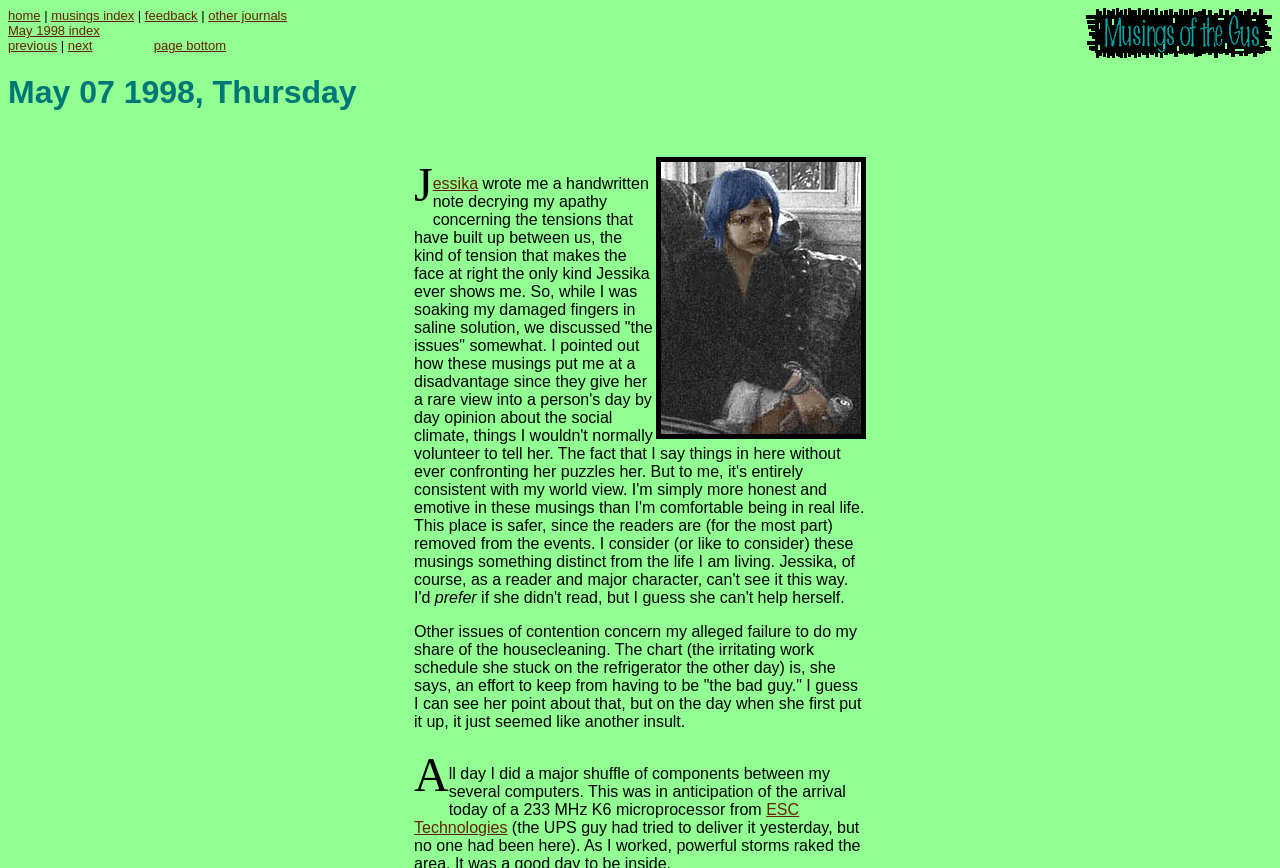Provide the bounding box coordinates of the HTML element this sentence describes: "home". The bounding box coordinates consist of four float numbers between 0 and 1, i.e., [left, top, right, bottom].

[0.006, 0.009, 0.032, 0.026]